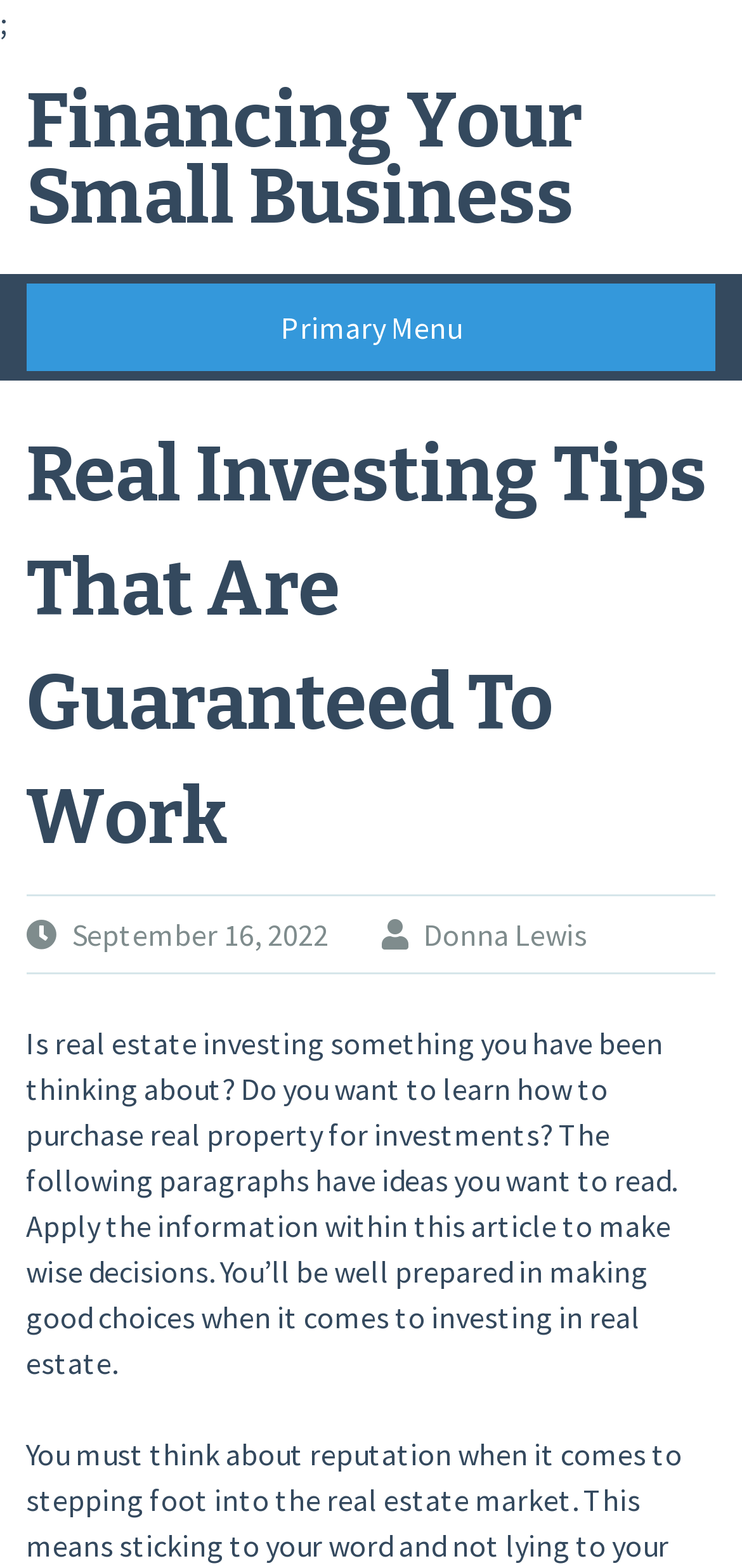Please answer the following question as detailed as possible based on the image: 
What type of business is being discussed?

The type of business being discussed is mentioned in the heading 'Financing Your Small Business' which is located at the top of the webpage.